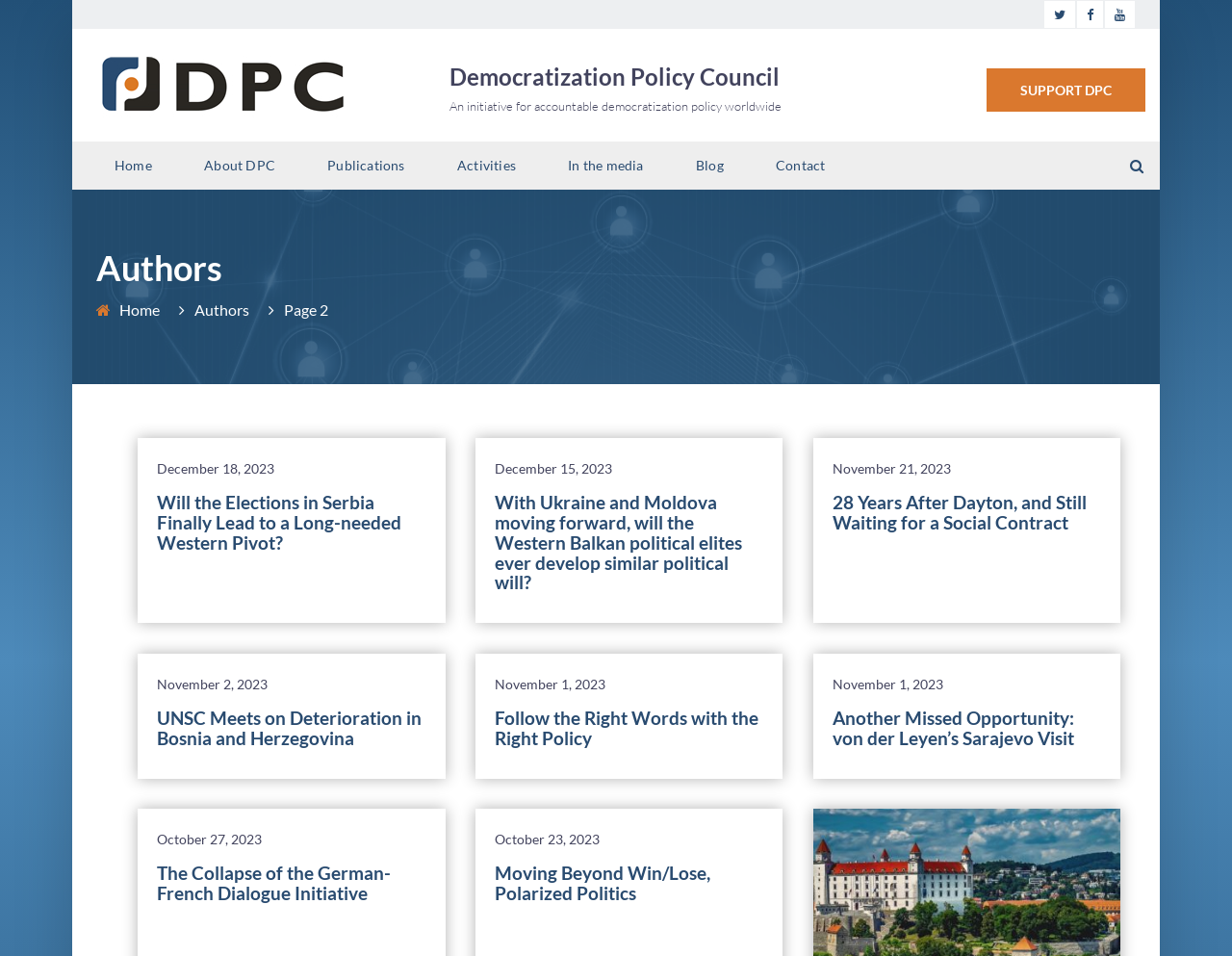What is the title of the second article?
Based on the image, answer the question in a detailed manner.

I looked at the second article on the page and found that its title is 'With Ukraine and Moldova moving forward, will the Western Balkan political elites ever develop similar political will?'. This title is mentioned in the heading of the second article.